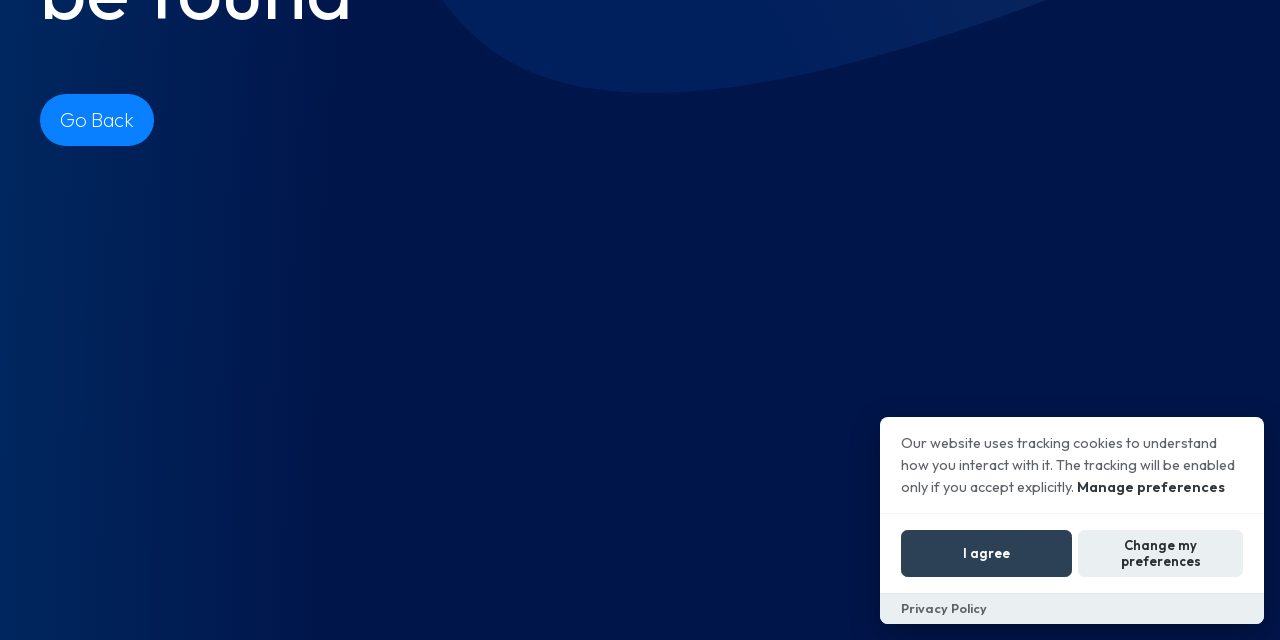Provide the bounding box coordinates in the format (top-left x, top-left y, bottom-right x, bottom-right y). All values are floating point numbers between 0 and 1. Determine the bounding box coordinate of the UI element described as: Manage preferences

[0.841, 0.746, 0.957, 0.774]